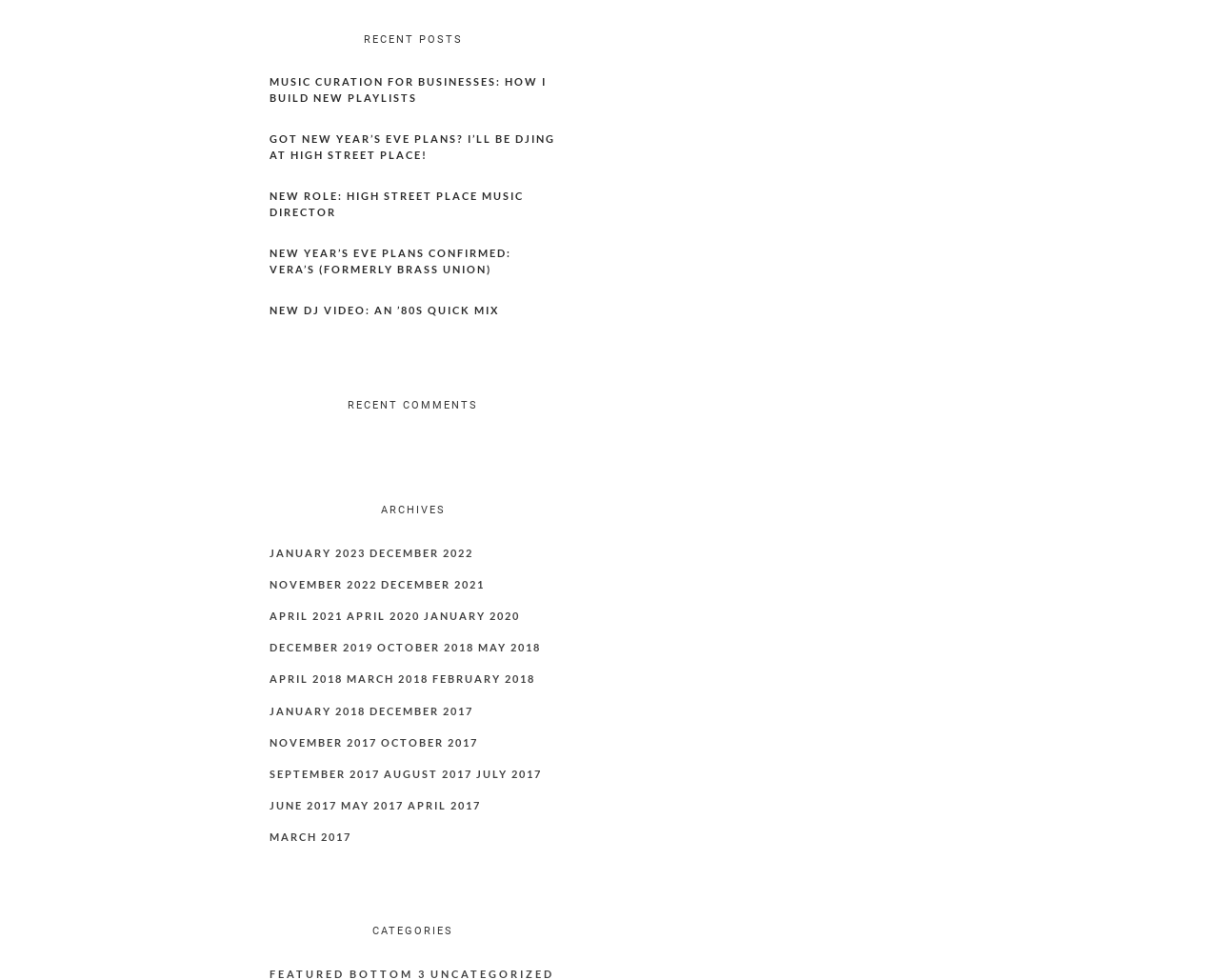Determine the bounding box coordinates for the area that should be clicked to carry out the following instruction: "View January 2023 posts".

[0.221, 0.557, 0.3, 0.583]